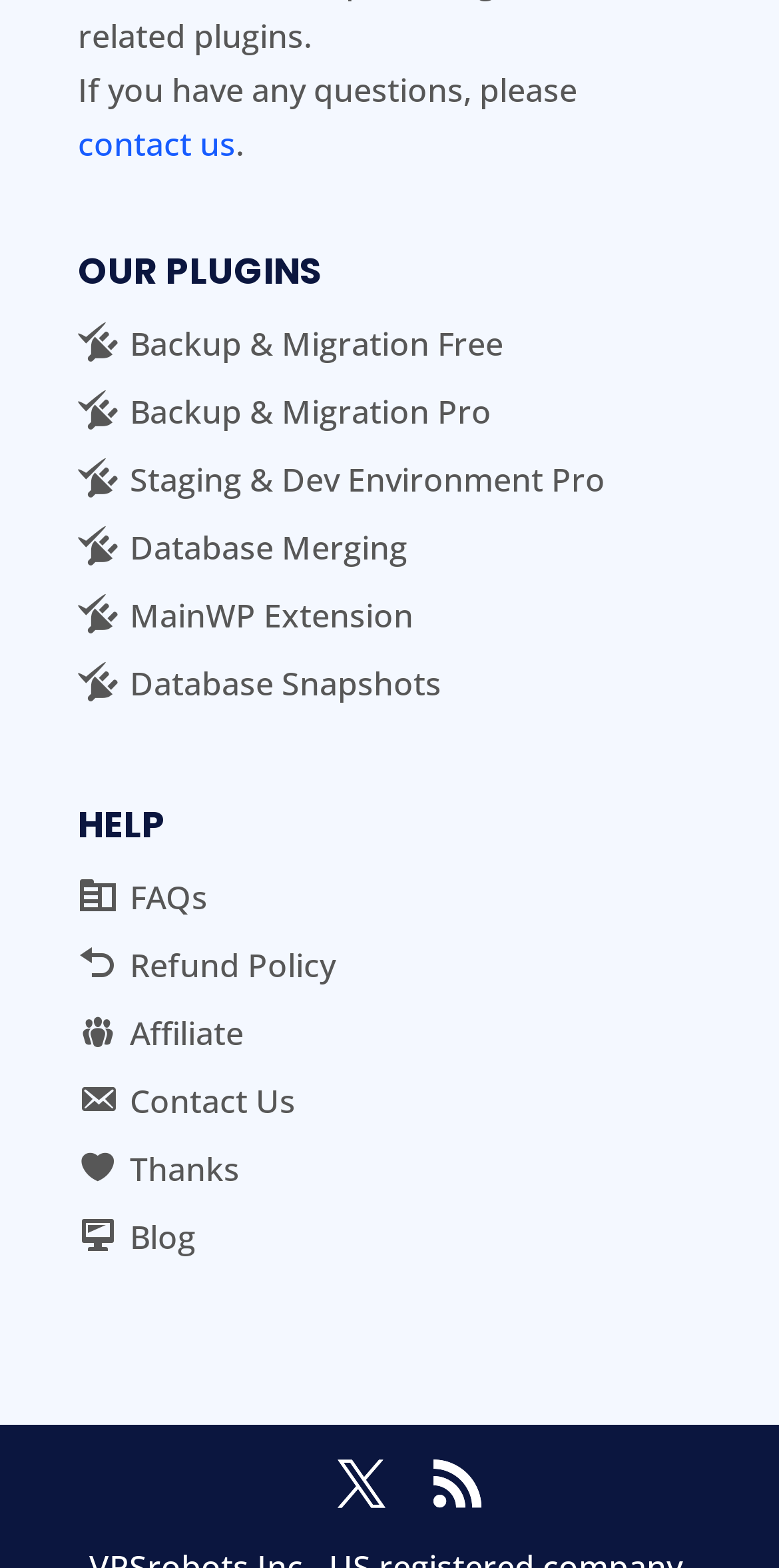What is the topic of the blog?
Please provide a detailed and comprehensive answer to the question.

The blog link is located near the other links related to plugins and services, suggesting that the blog topic is likely related to these areas, such as updates, tutorials, or news about the plugins and services offered by the website.